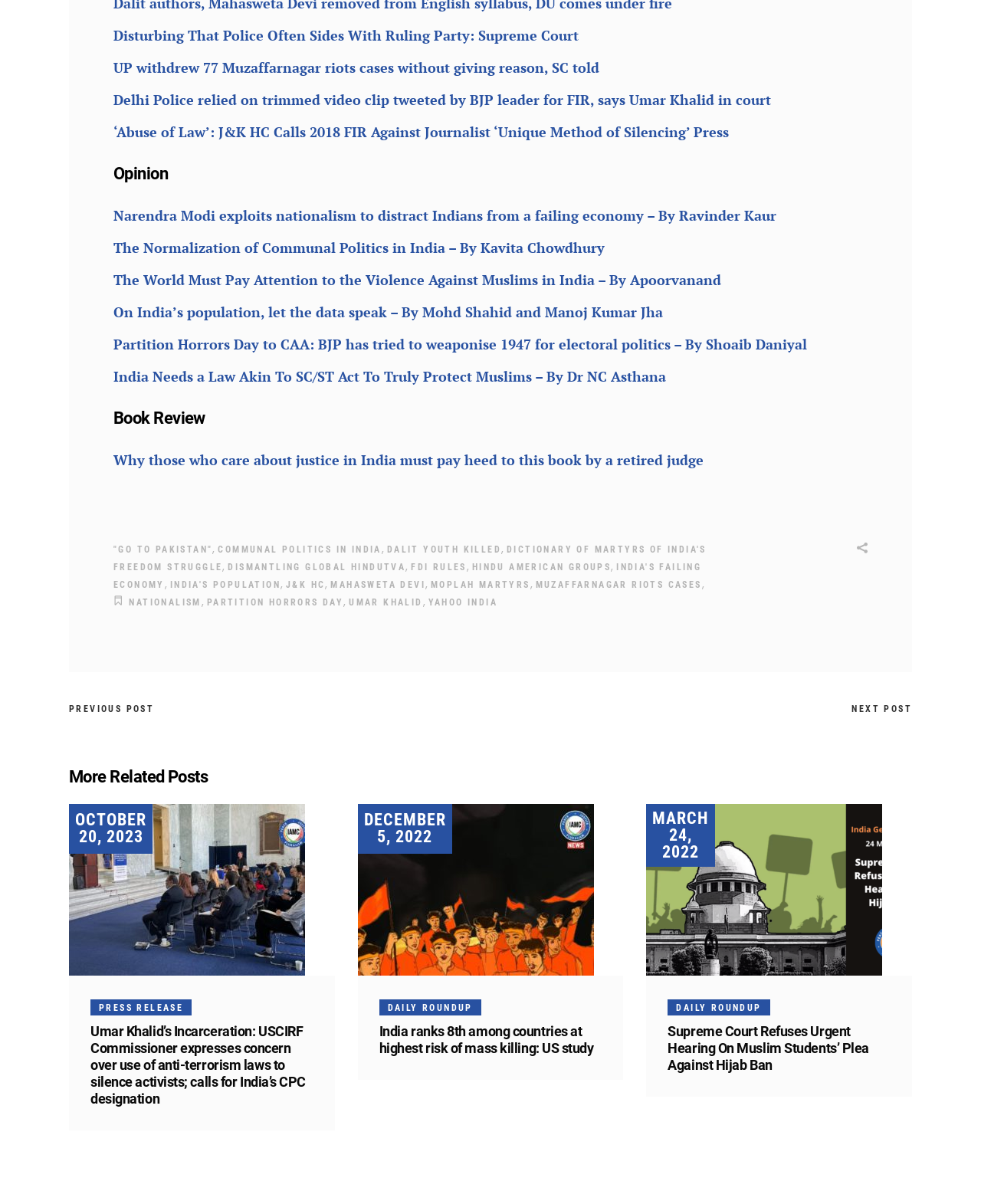Answer the question below using just one word or a short phrase: 
What is the common theme among the links in the 'Book Review' section?

Books